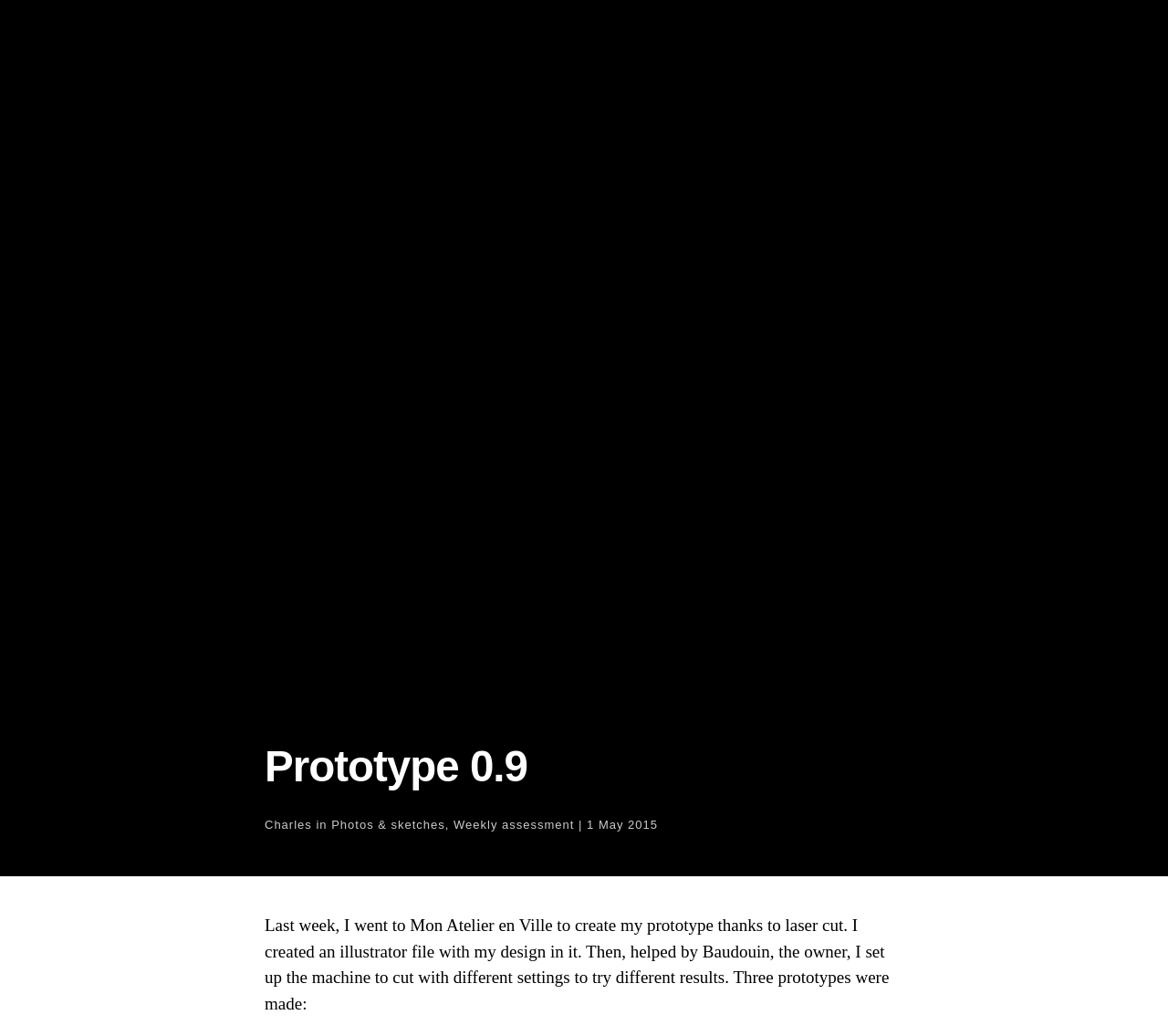Using the webpage screenshot, find the UI element described by Weekly assessment. Provide the bounding box coordinates in the format (top-left x, top-left y, bottom-right x, bottom-right y), ensuring all values are floating point numbers between 0 and 1.

[0.388, 0.789, 0.492, 0.803]